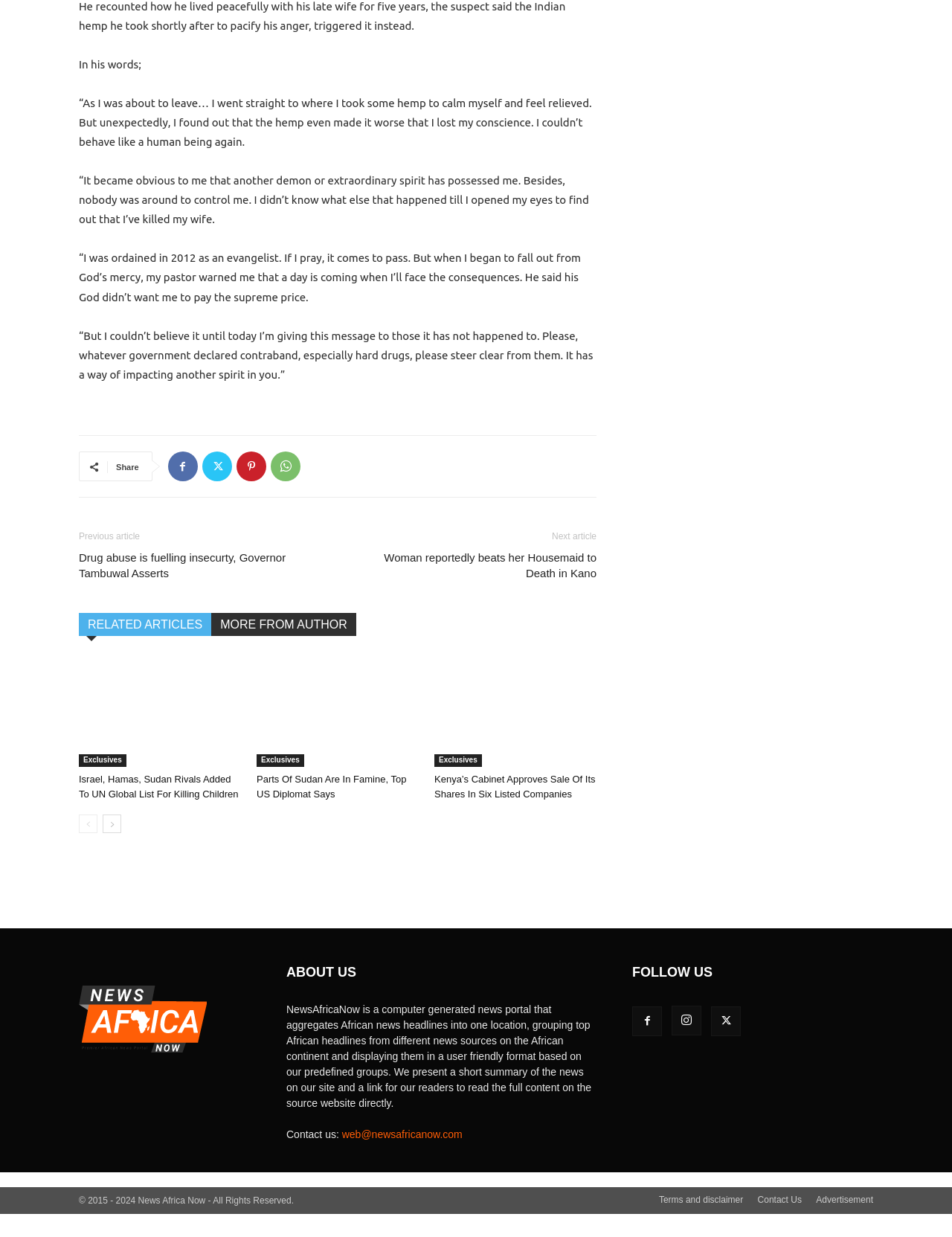Given the description of a UI element: "Pinterest", identify the bounding box coordinates of the matching element in the webpage screenshot.

[0.248, 0.365, 0.279, 0.389]